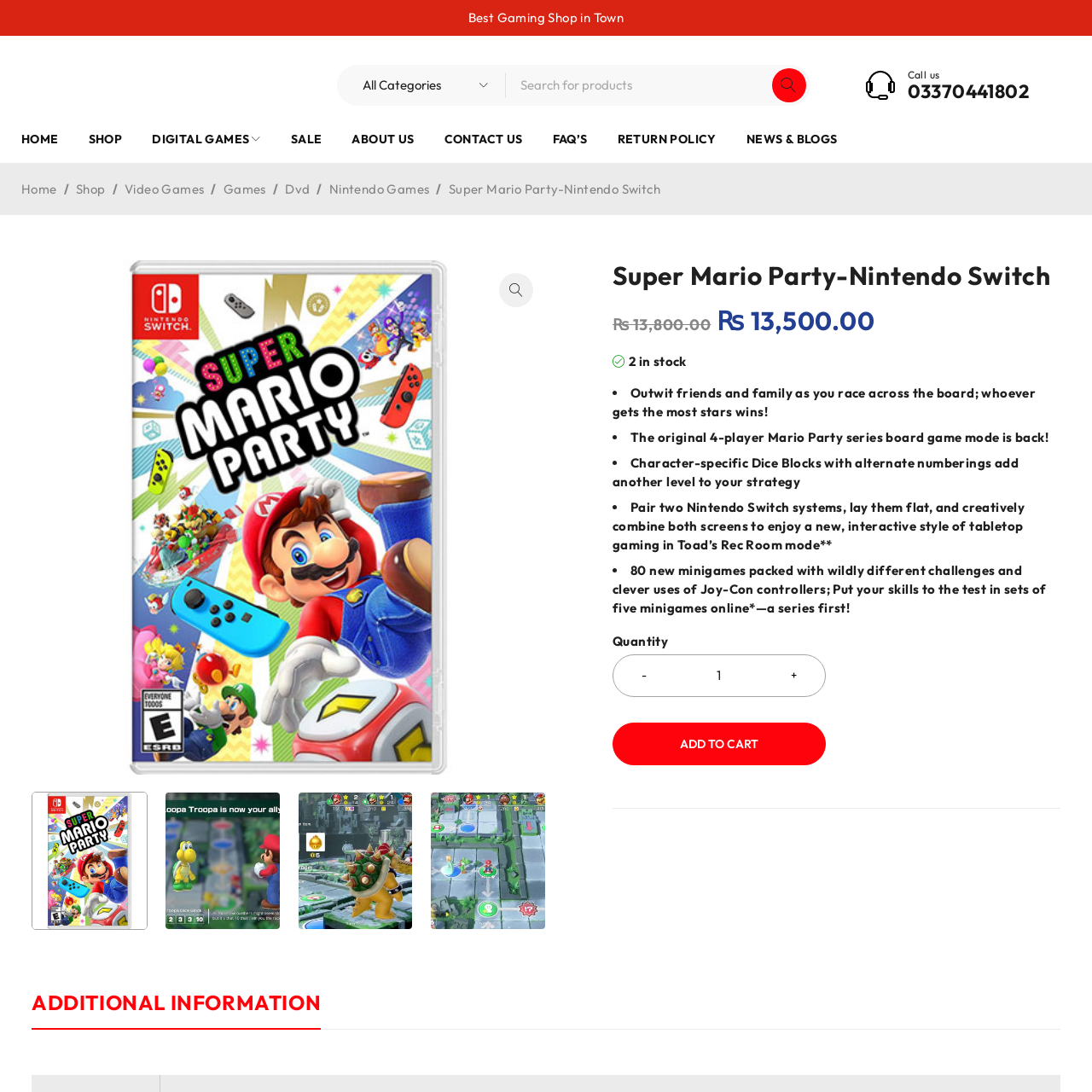Examine the section enclosed by the red box and give a brief answer to the question: What is the primary focus of the game?

Teamwork and strategy